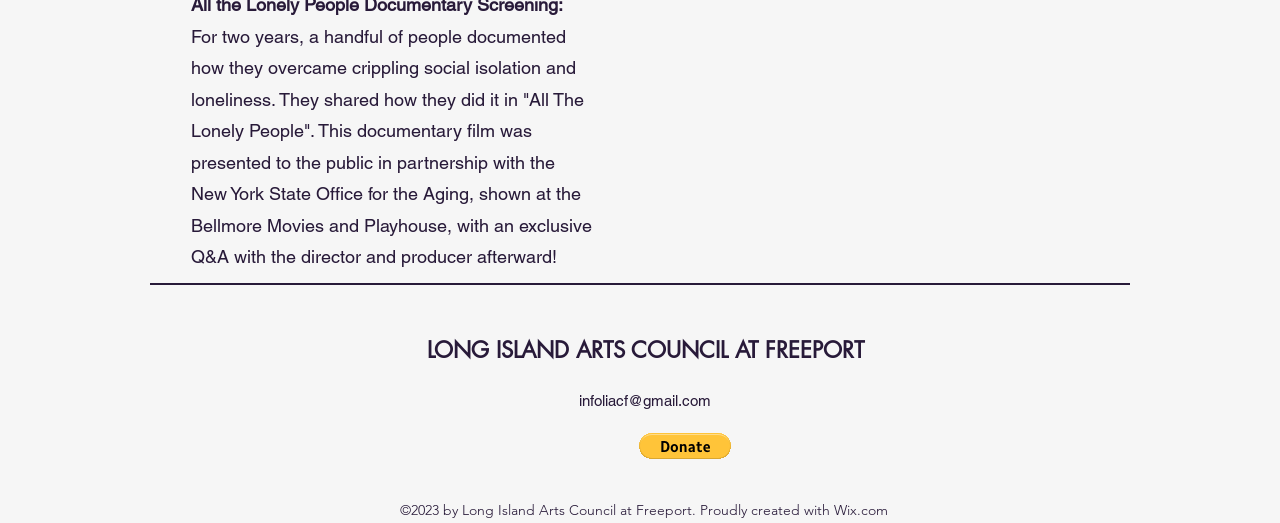Examine the image and give a thorough answer to the following question:
How many social media links are provided in the Social Bar?

I found the answer by looking at the list element with the ID 82, which contains the Social Bar, and it has two link elements, one for Facebook and one for Instagram.